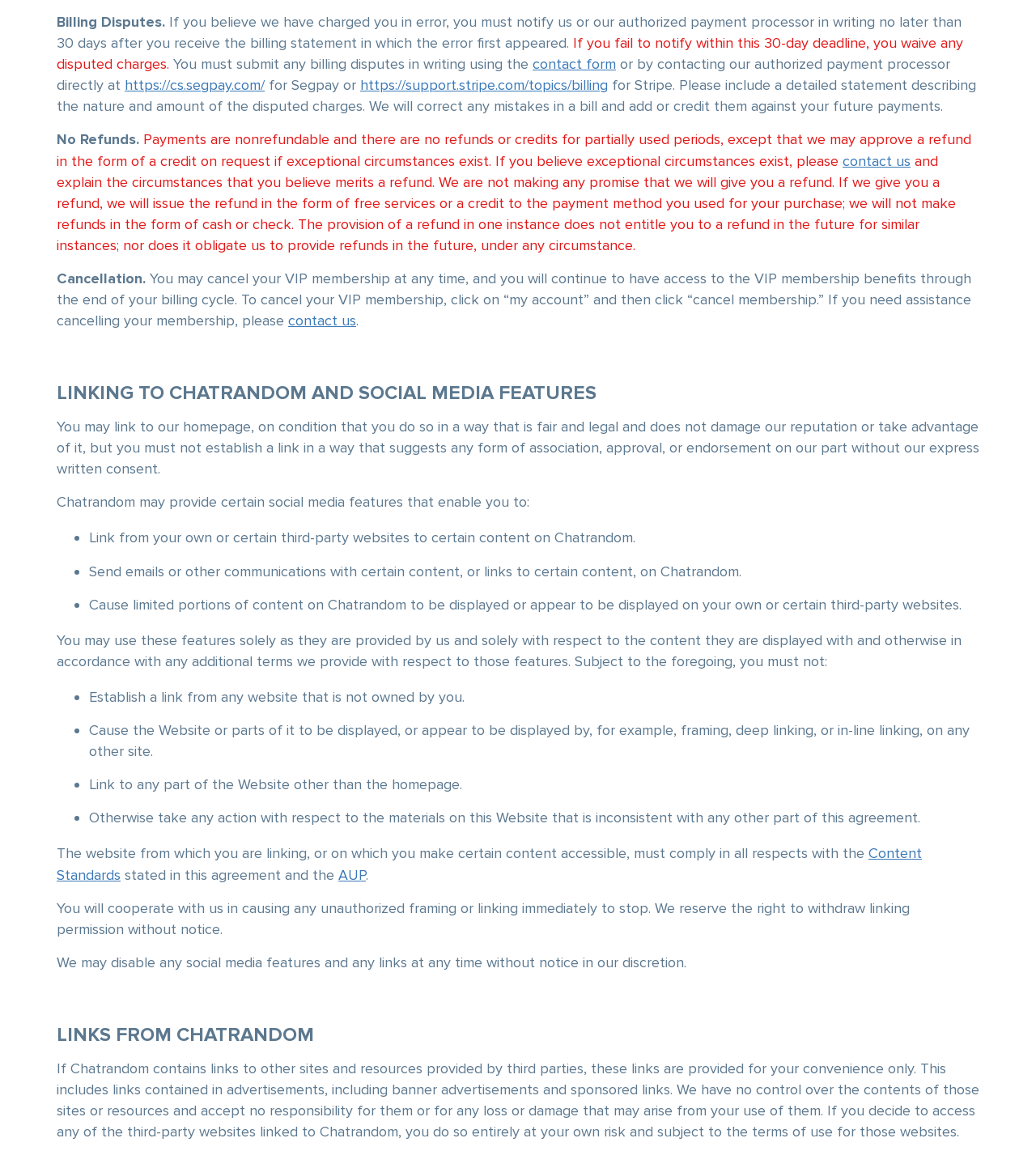Please provide the bounding box coordinates in the format (top-left x, top-left y, bottom-right x, bottom-right y). Remember, all values are floating point numbers between 0 and 1. What is the bounding box coordinate of the region described as: contact form

[0.52, 0.048, 0.597, 0.062]